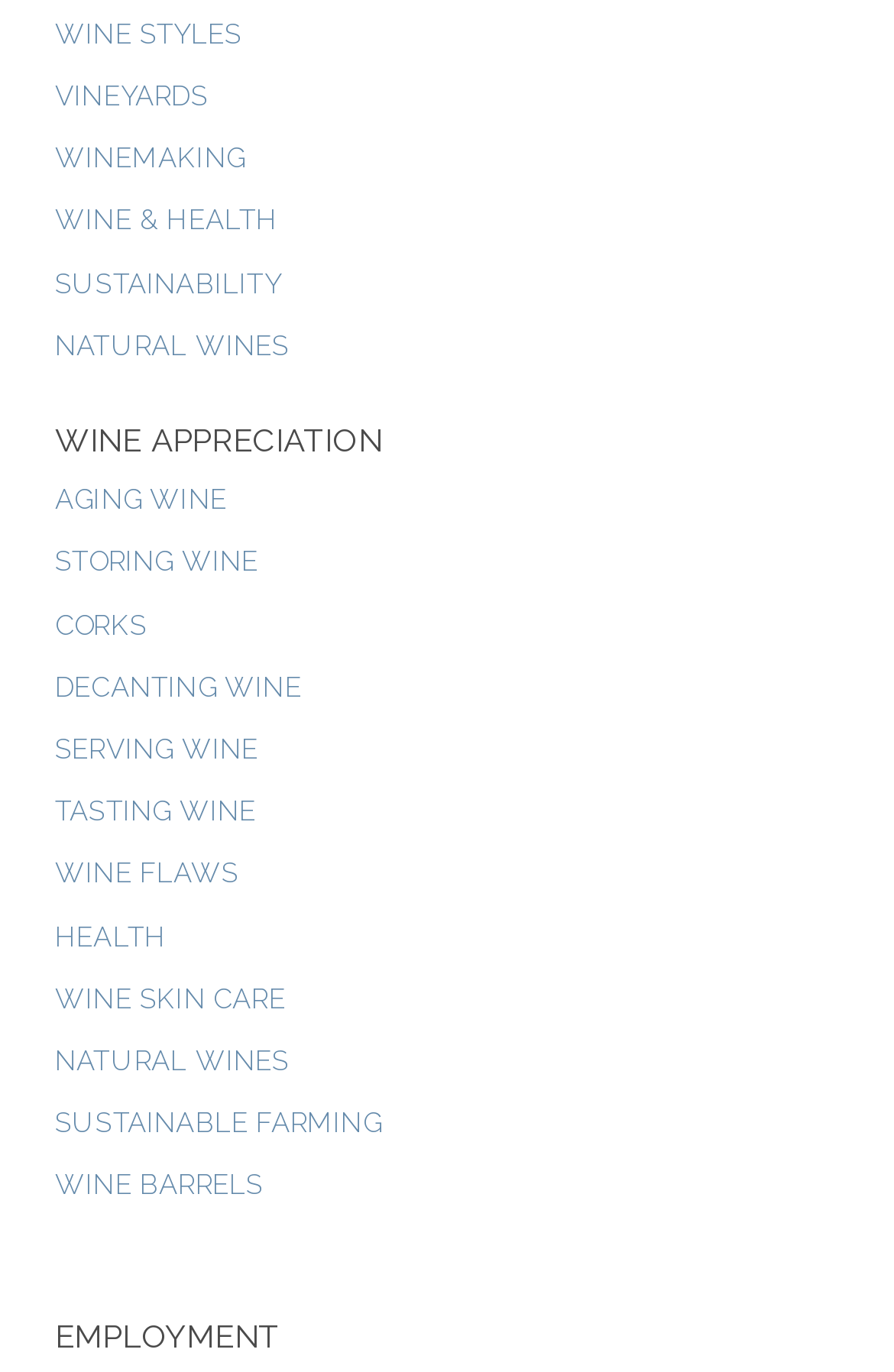Please determine the bounding box coordinates of the element's region to click in order to carry out the following instruction: "Click on WINE STYLES". The coordinates should be four float numbers between 0 and 1, i.e., [left, top, right, bottom].

[0.062, 0.013, 0.27, 0.036]